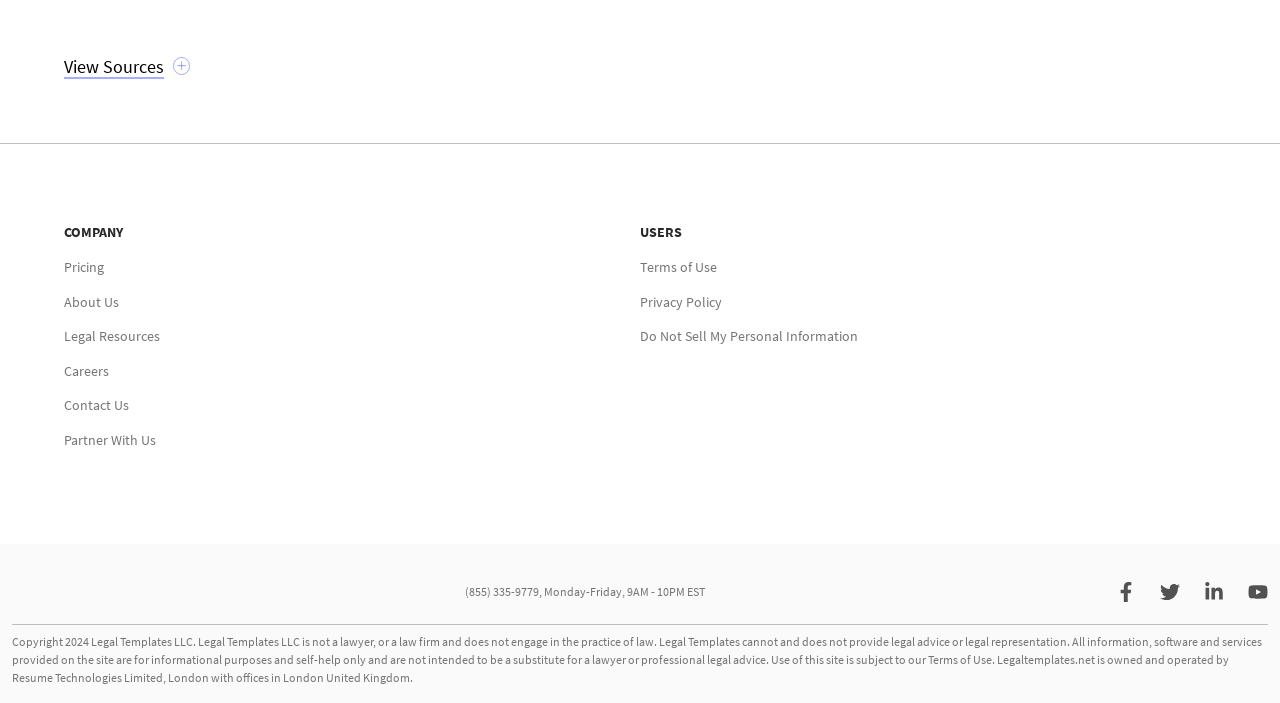Predict the bounding box coordinates of the area that should be clicked to accomplish the following instruction: "Check trustpilot reviews". The bounding box coordinates should consist of four float numbers between 0 and 1, i.e., [left, top, right, bottom].

[0.13, 0.807, 0.209, 0.878]